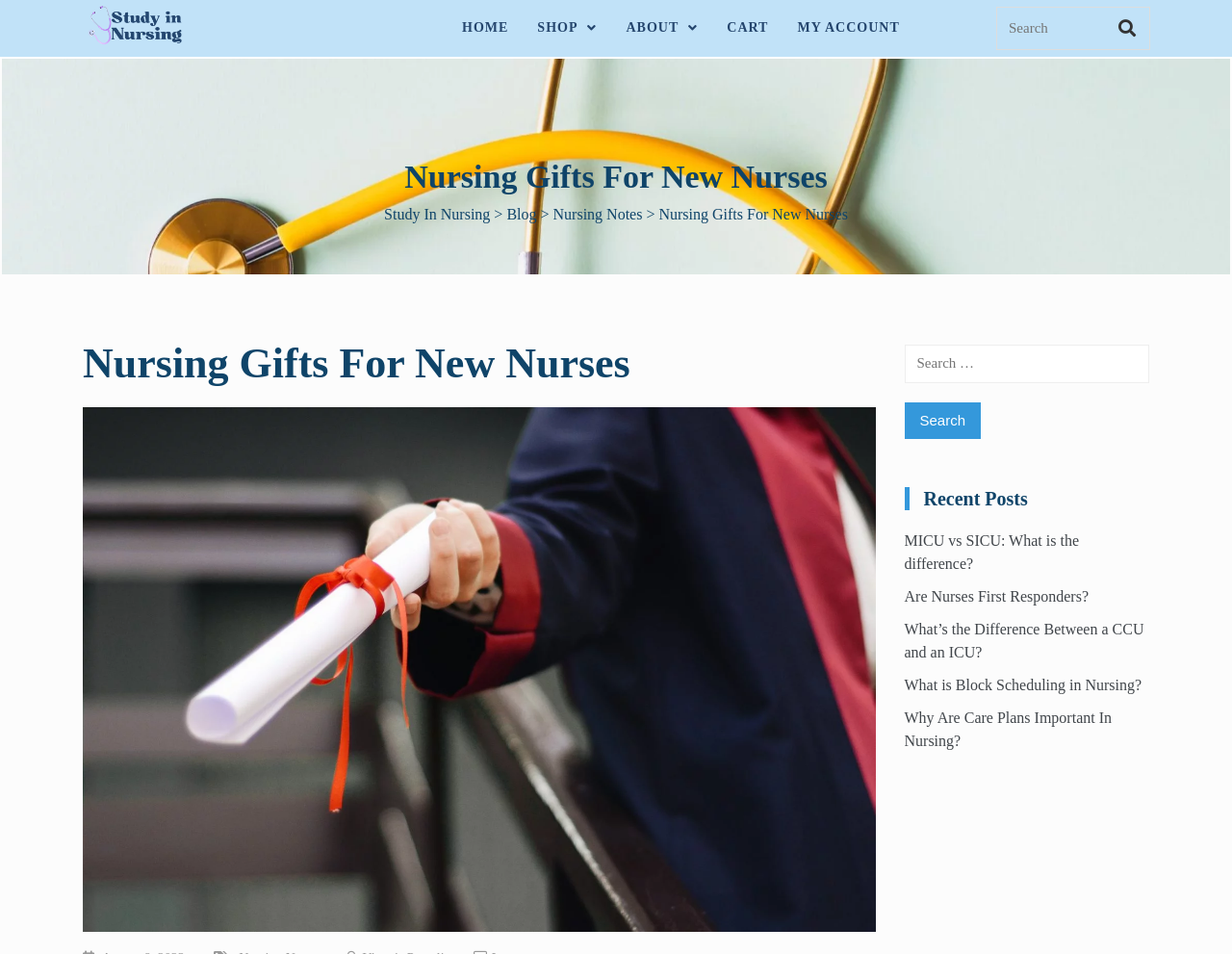Locate the bounding box coordinates of the clickable part needed for the task: "Search for nursing gifts".

[0.809, 0.007, 0.934, 0.052]